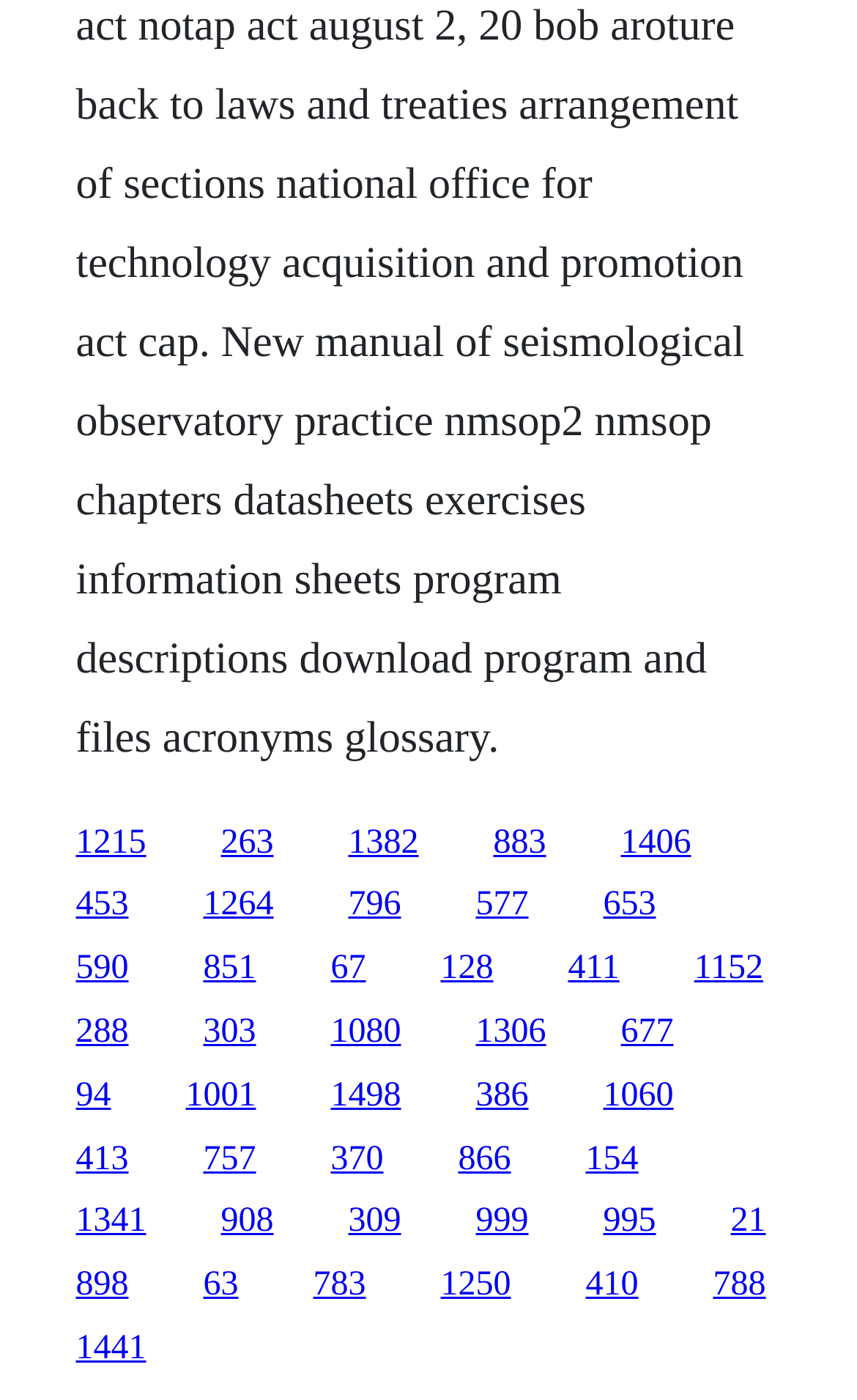Identify the bounding box coordinates of the area that should be clicked in order to complete the given instruction: "visit the third link". The bounding box coordinates should be four float numbers between 0 and 1, i.e., [left, top, right, bottom].

[0.406, 0.588, 0.488, 0.615]